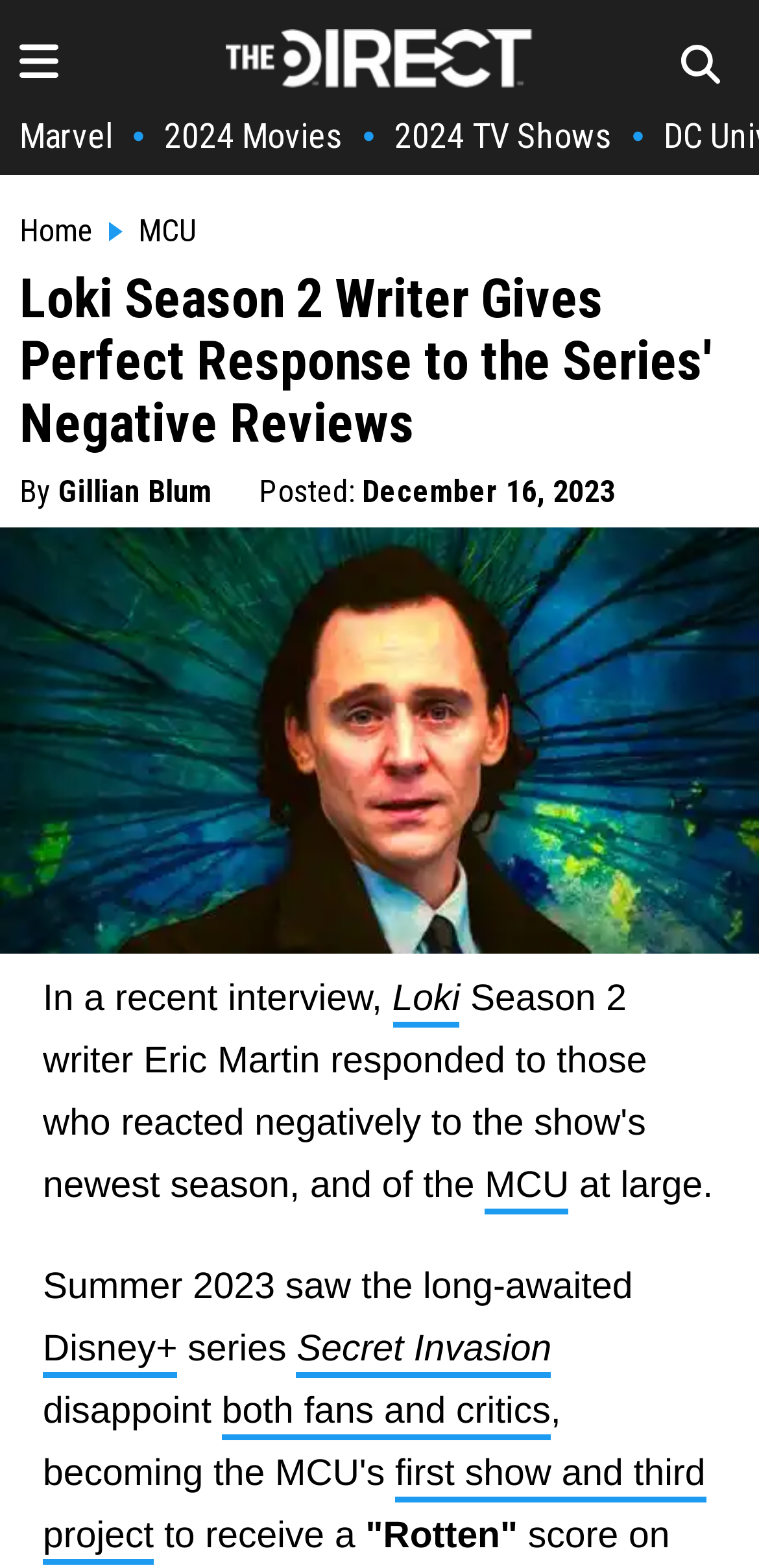What is the name of the writer responding to criticism?
Provide a detailed and well-explained answer to the question.

The question is asking about the writer who responded to criticism of the newest batch of episodes. From the webpage, we can see that the writer's name is mentioned in the context of the article, and it is Eric Martin.